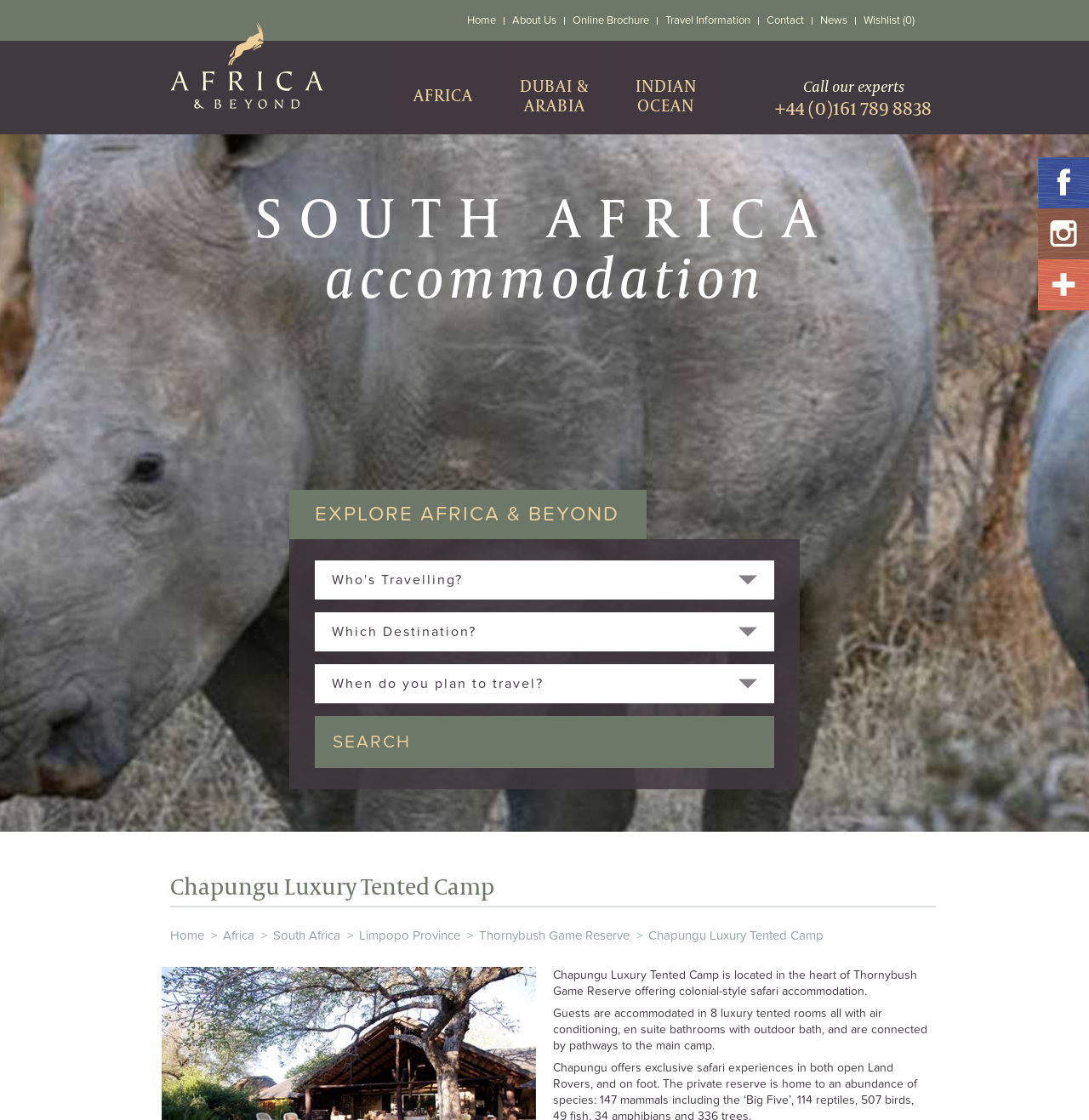Use a single word or phrase to answer the question:
What is the style of the safari accommodation at Chapungu Luxury Tented Camp?

Colonial-style